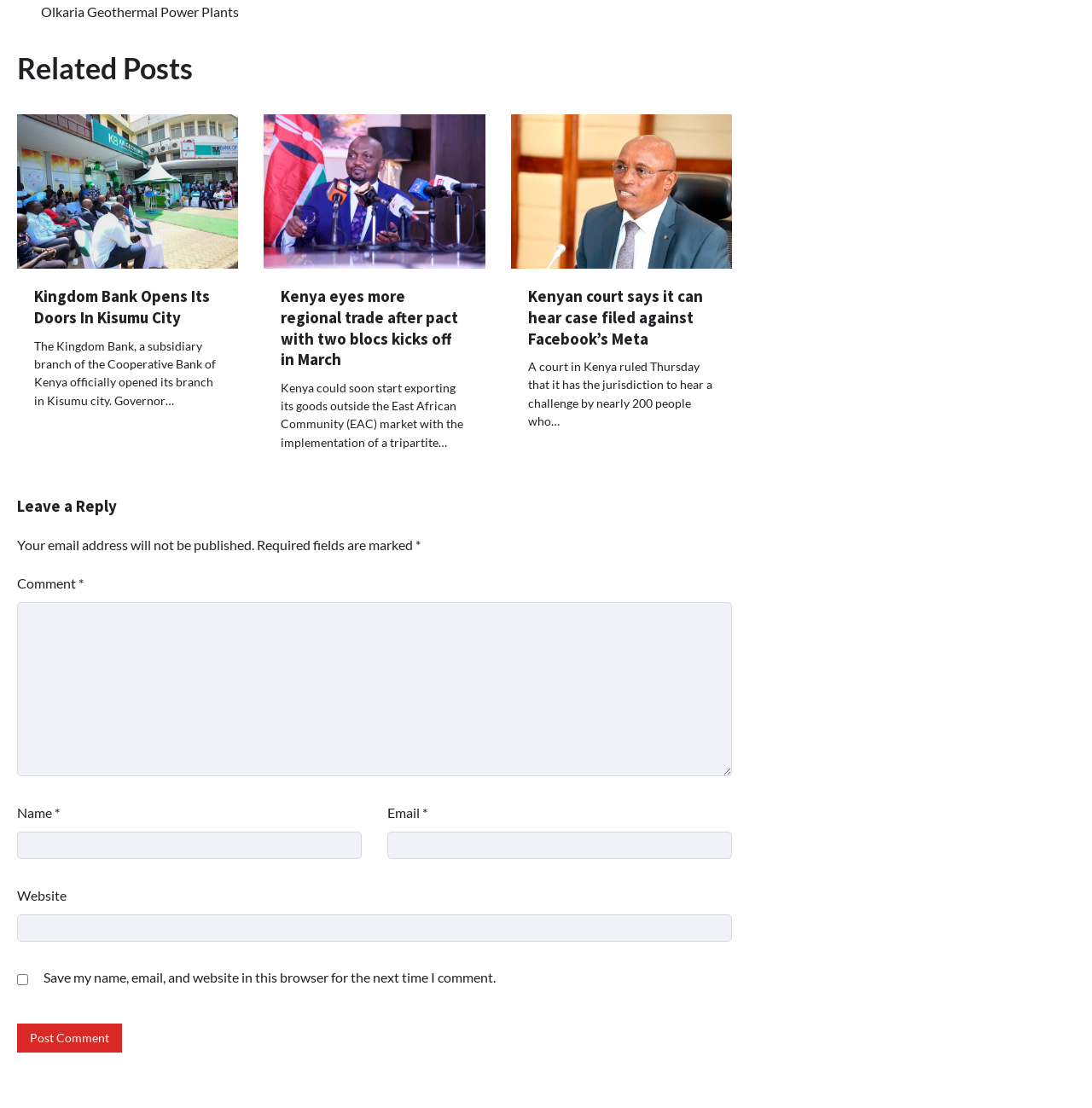Look at the image and write a detailed answer to the question: 
What is required to be filled in the comment form?

I found the required fields in the comment form by looking at the static text and textbox elements. The static text 'Required fields are marked' and the asterisk symbol next to the 'Name', 'Email', and 'Comment' text boxes indicate that these fields are required to be filled.